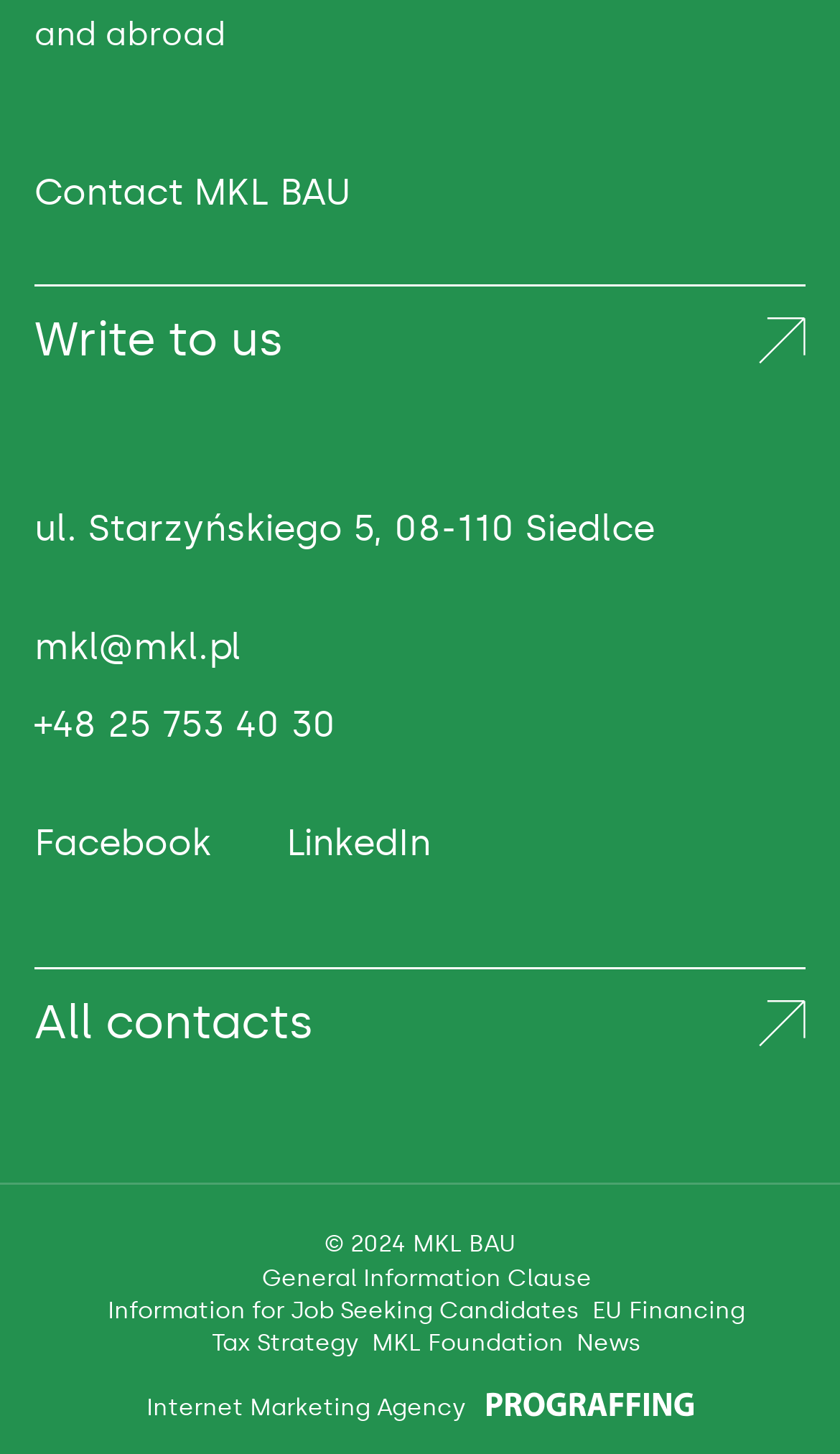Determine the bounding box coordinates of the clickable region to execute the instruction: "Check General Information Clause". The coordinates should be four float numbers between 0 and 1, denoted as [left, top, right, bottom].

[0.312, 0.869, 0.704, 0.888]